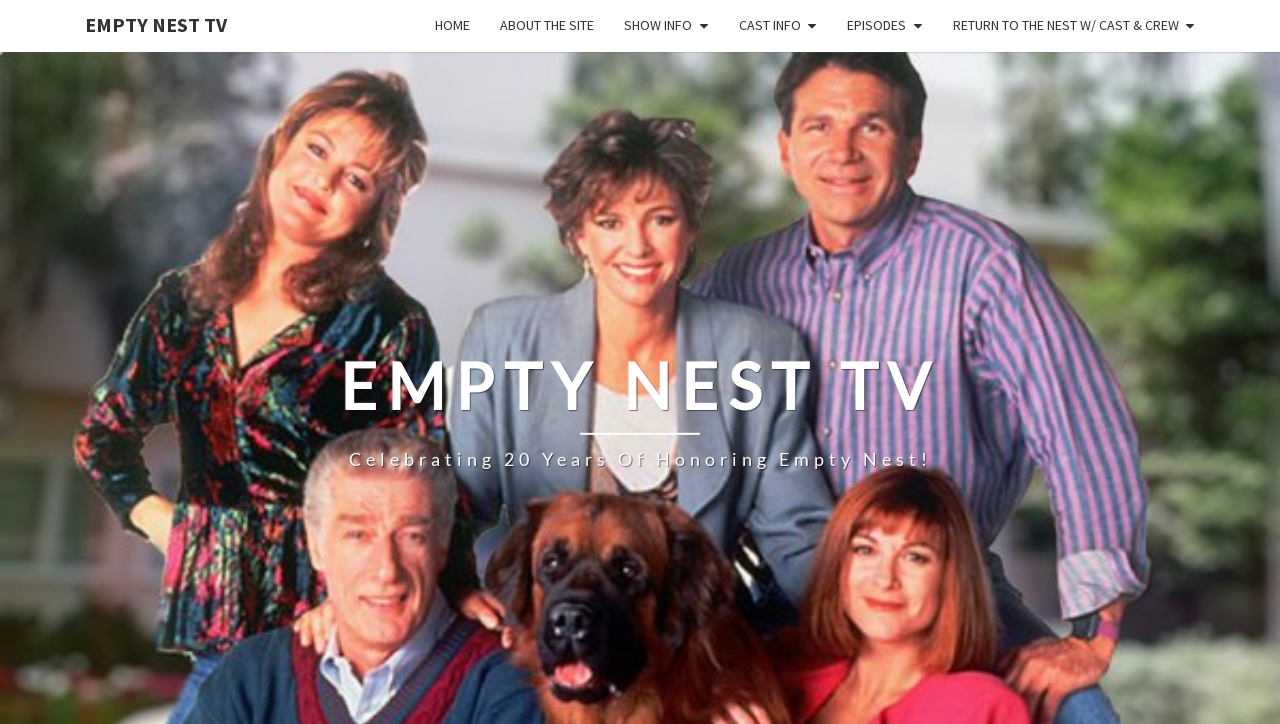Pinpoint the bounding box coordinates of the clickable element to carry out the following instruction: "view episodes."

[0.65, 0.0, 0.732, 0.072]